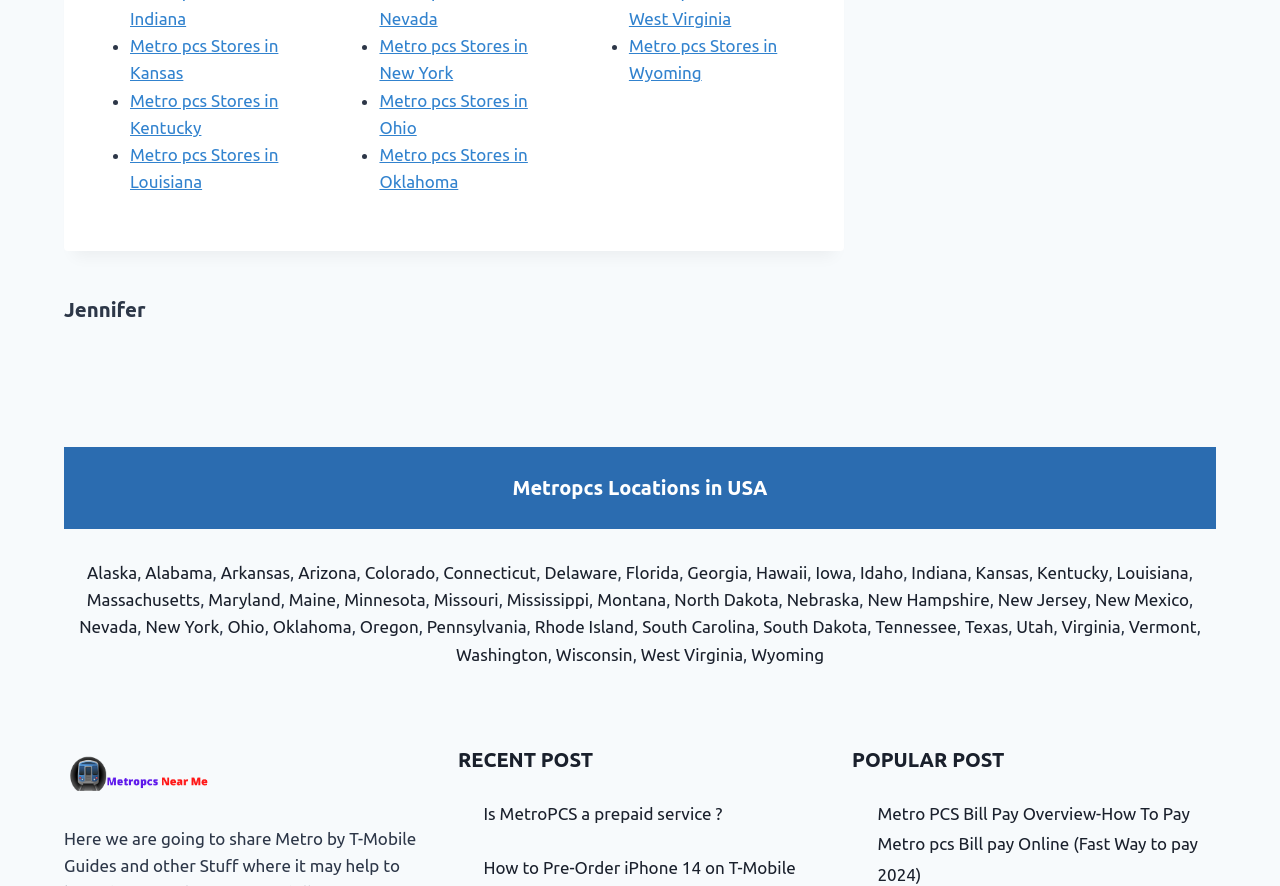What is the name of the store with locations in USA?
Refer to the image and offer an in-depth and detailed answer to the question.

The webpage has a title 'Metropcs Locations in USA' and lists various locations of Metro pcs stores in different states of the USA, indicating that the store is Metro pcs.